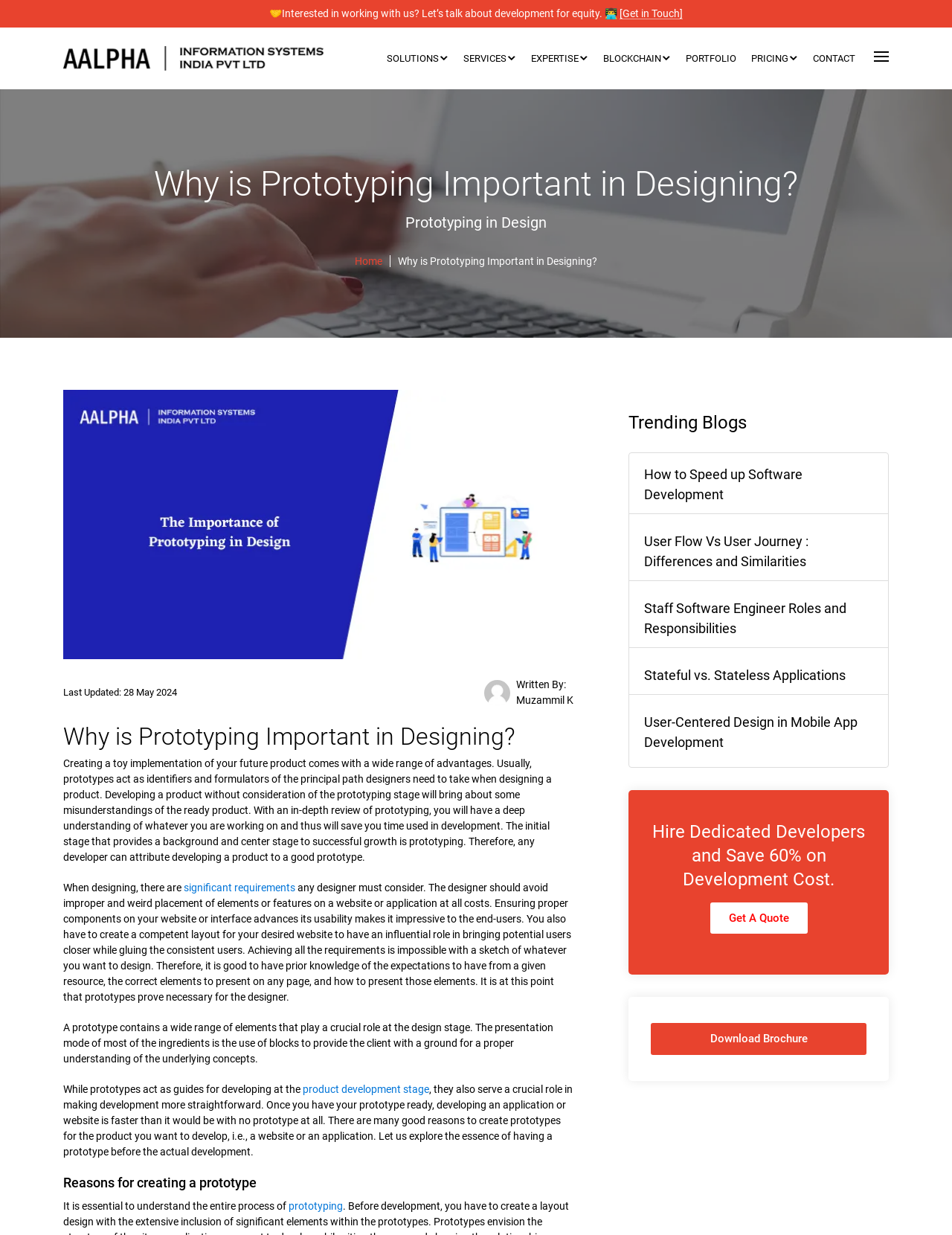What is the benefit of creating a prototype before actual development?
Give a detailed response to the question by analyzing the screenshot.

Creating a prototype before actual development makes the development process faster than it would be with no prototype at all. It provides a clear understanding of the product, making it easier to develop.